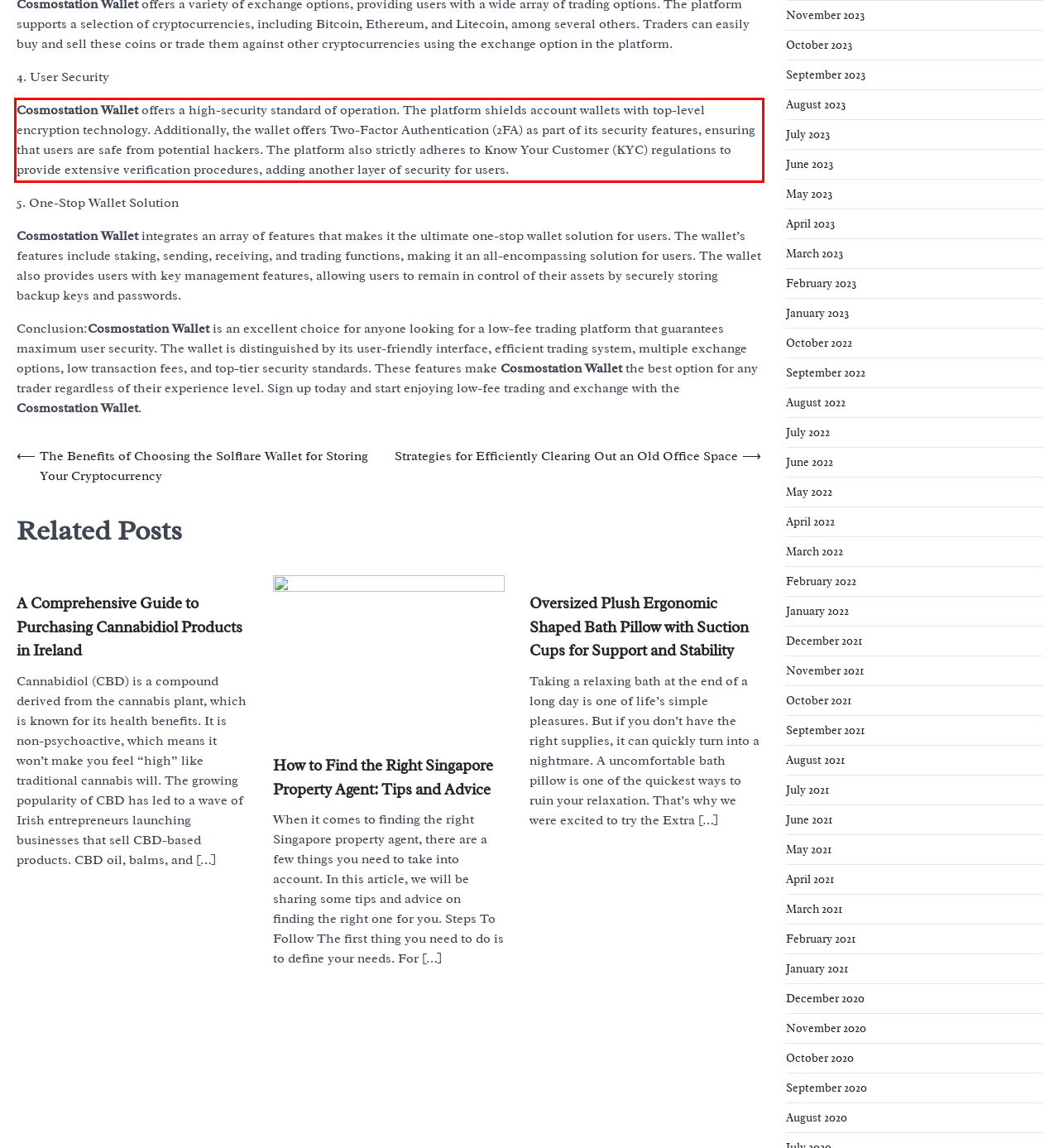Identify the text inside the red bounding box on the provided webpage screenshot by performing OCR.

Cosmostation Wallet offers a high-security standard of operation. The platform shields account wallets with top-level encryption technology. Additionally, the wallet offers Two-Factor Authentication (2FA) as part of its security features, ensuring that users are safe from potential hackers. The platform also strictly adheres to Know Your Customer (KYC) regulations to provide extensive verification procedures, adding another layer of security for users.